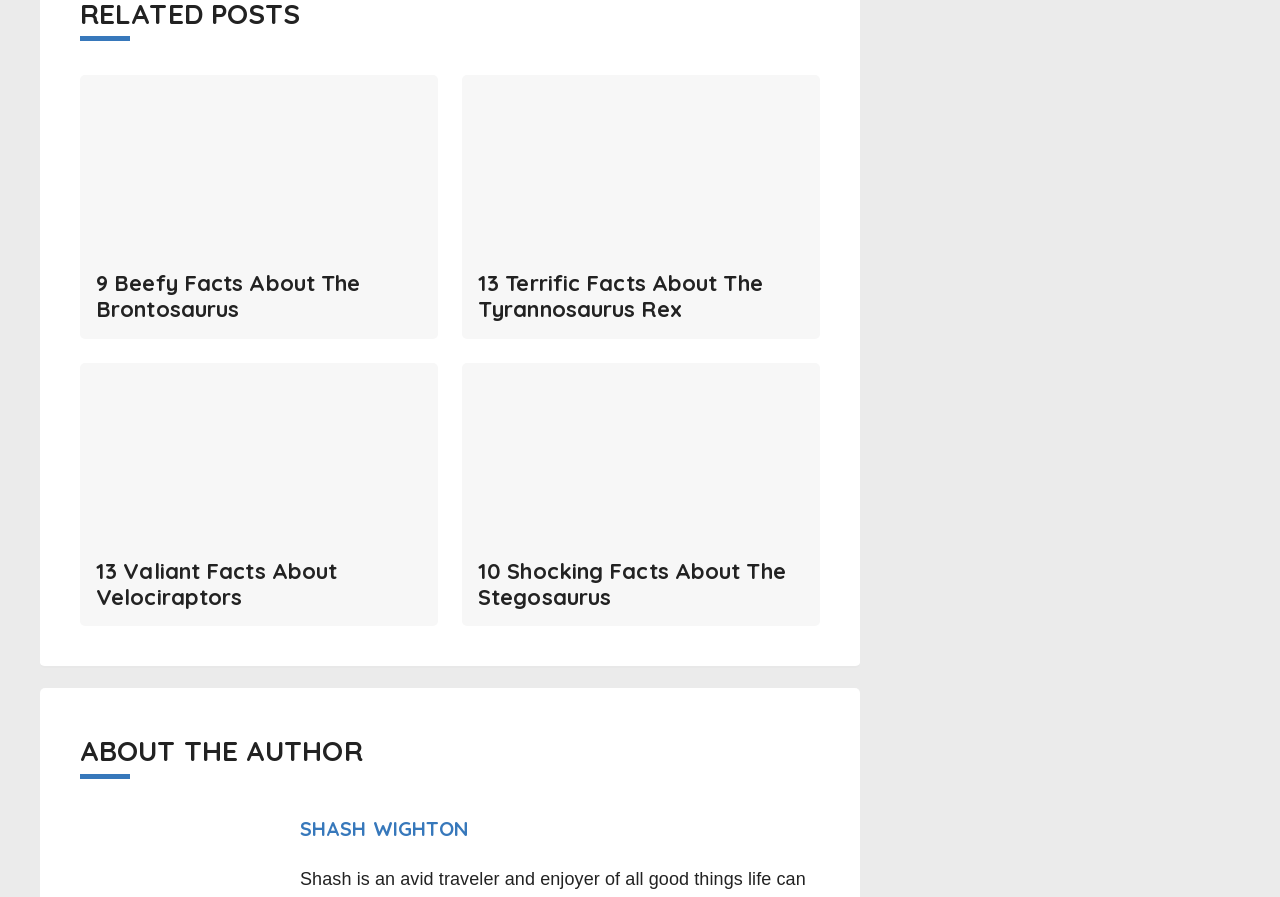Who is the author of the webpage?
Answer the question with a detailed and thorough explanation.

The webpage has a heading that reads 'ABOUT THE AUTHOR', followed by a link to 'SHASH WIGHTON', which suggests that Shash Wighton is the author of the webpage.